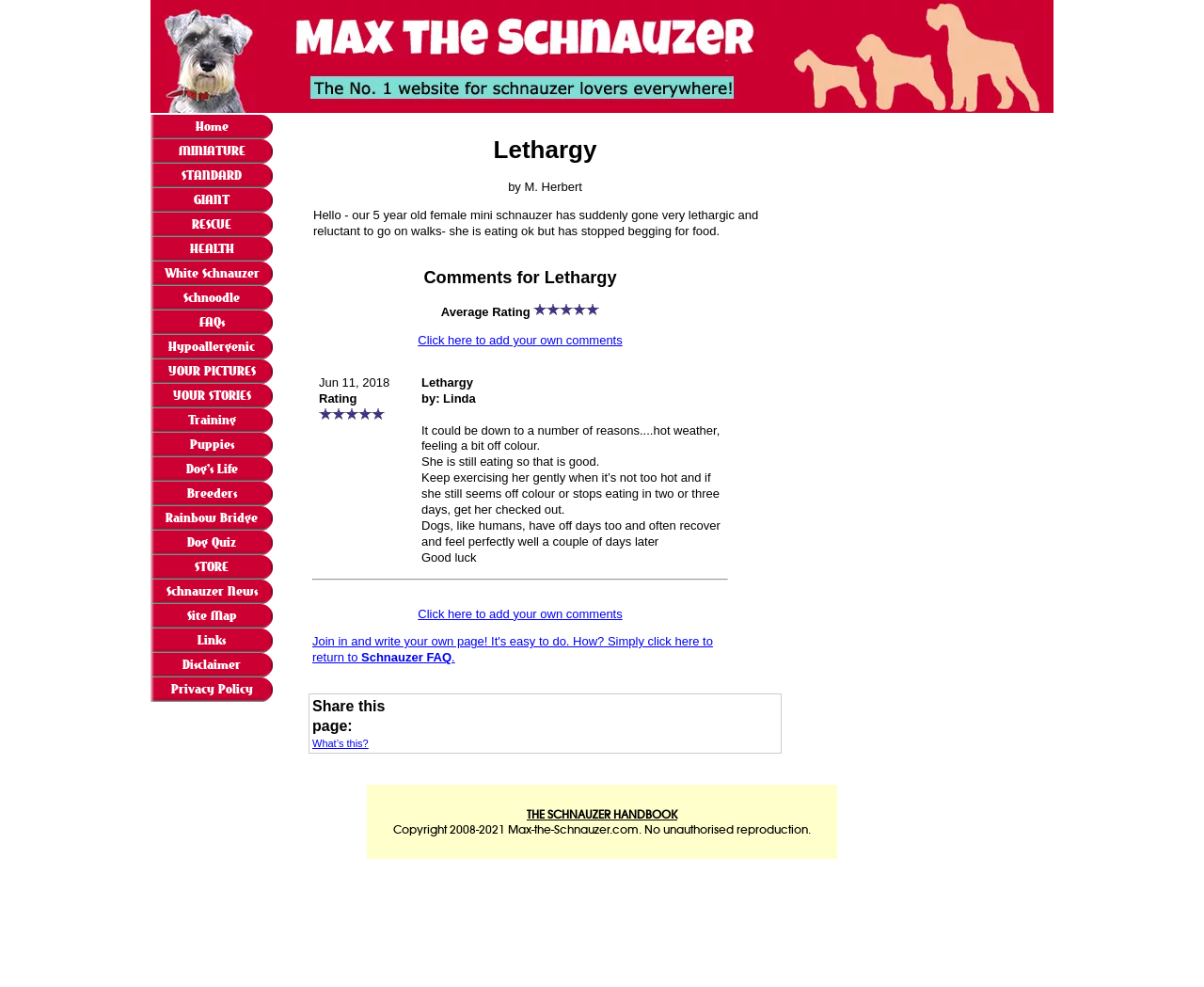Bounding box coordinates are specified in the format (top-left x, top-left y, bottom-right x, bottom-right y). All values are floating point numbers bounded between 0 and 1. Please provide the bounding box coordinate of the region this sentence describes: Menu

None